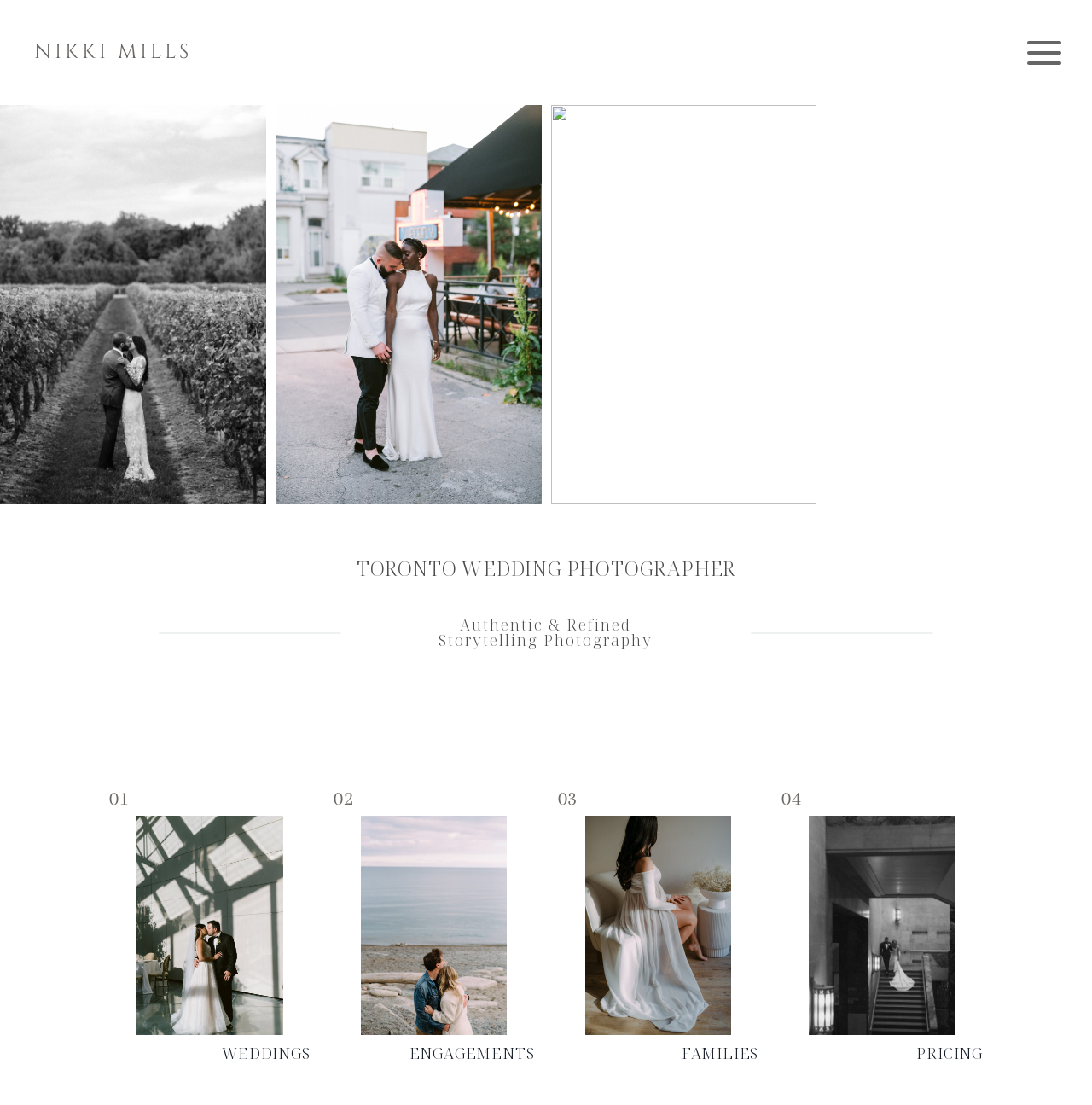Determine the bounding box coordinates of the UI element that matches the following description: "Engagements". The coordinates should be four float numbers between 0 and 1 in the format [left, top, right, bottom].

[0.375, 0.944, 0.489, 0.962]